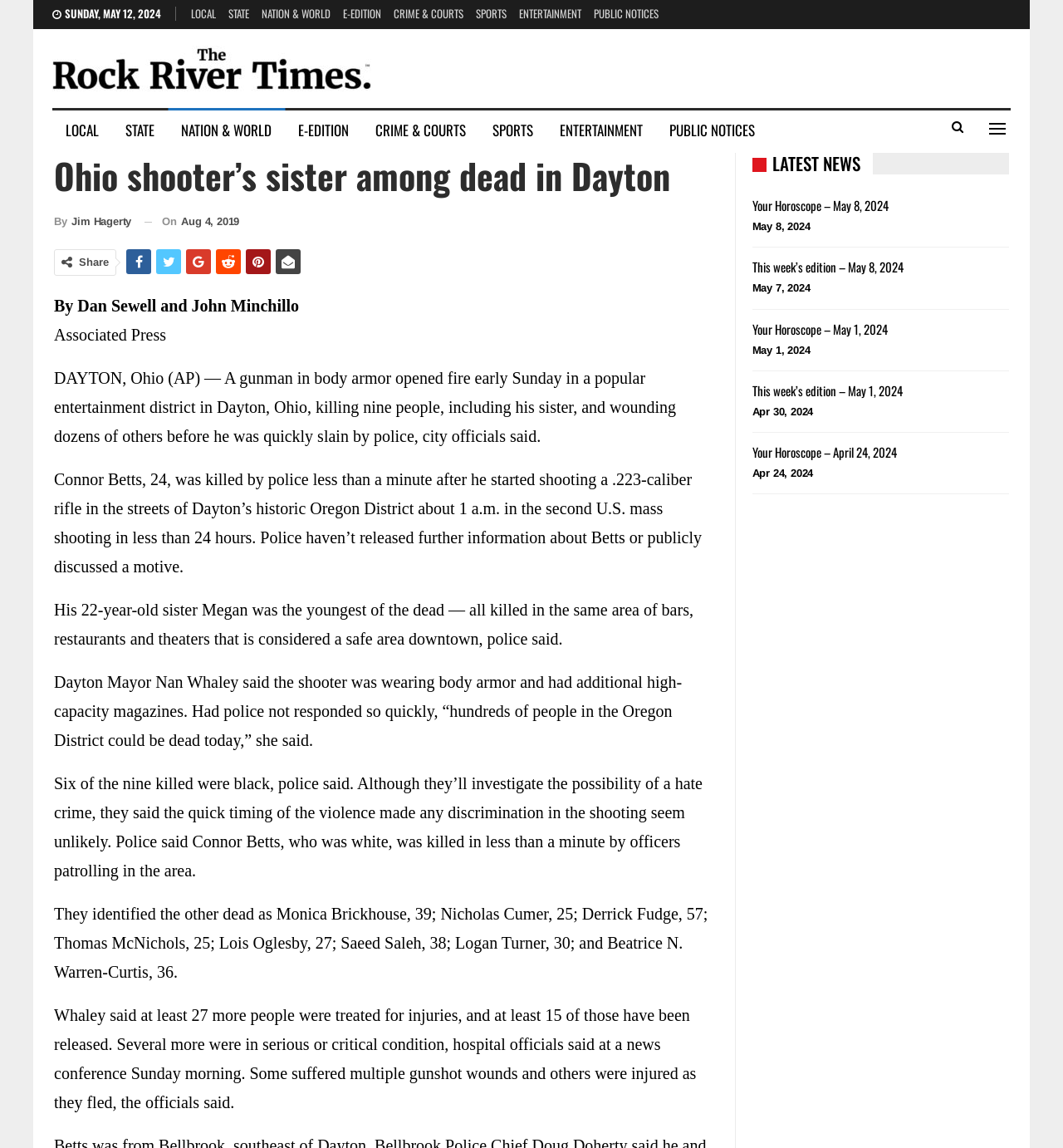Find the bounding box of the UI element described as follows: "Local".

[0.049, 0.096, 0.105, 0.131]